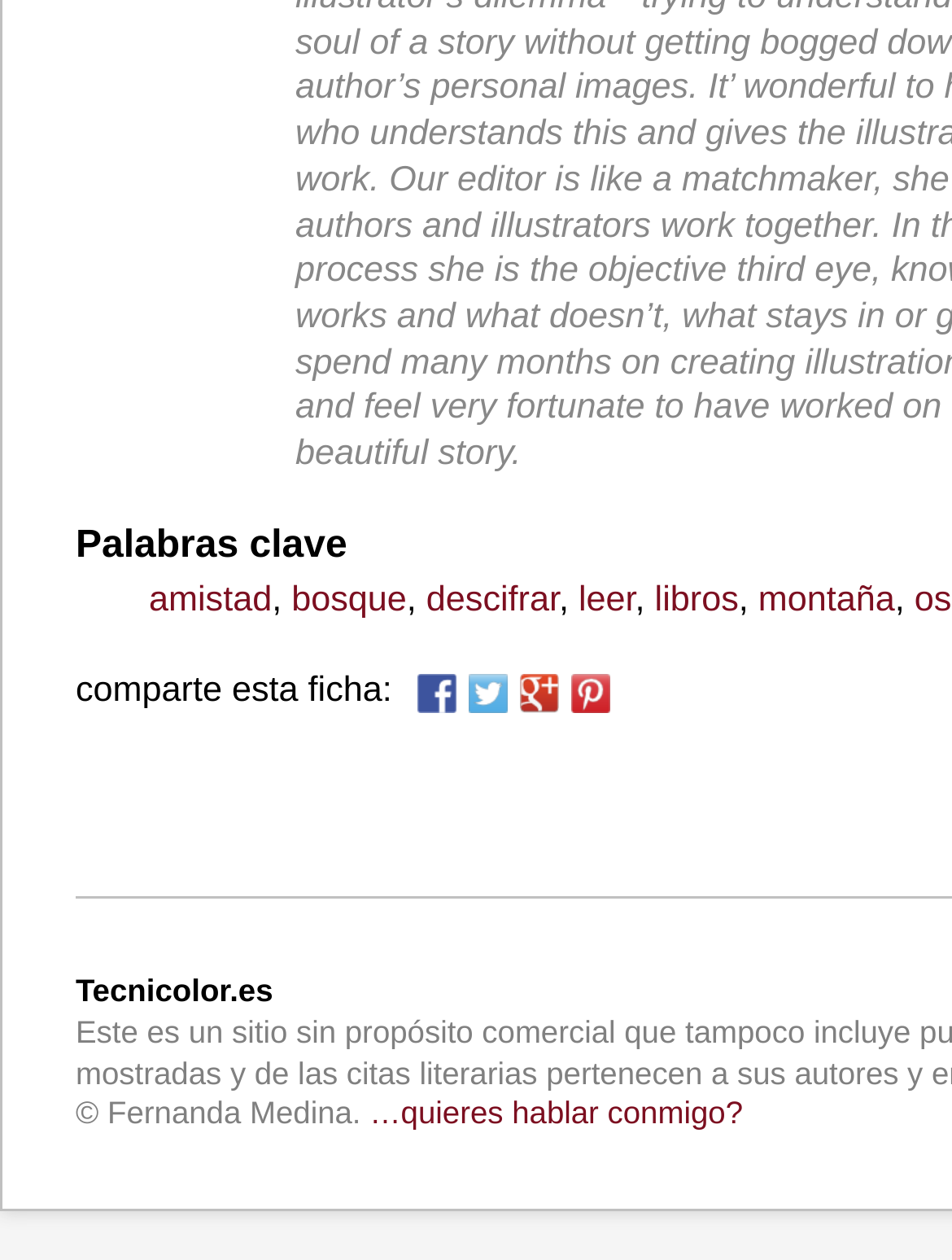What is the website's name?
Using the image as a reference, give an elaborate response to the question.

The webpage has a footer section that displays the website's name, which is 'Tecnicolor.es'.